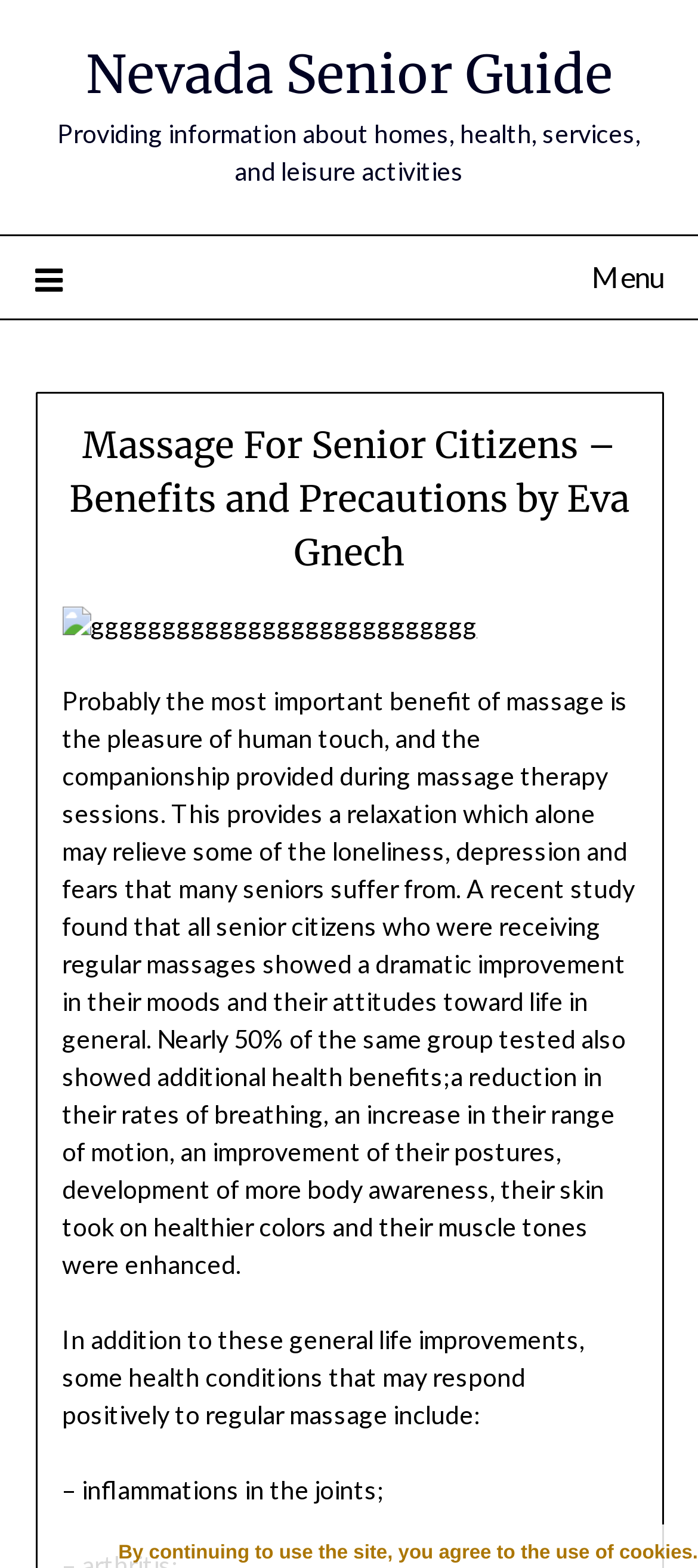Provide the bounding box coordinates of the HTML element this sentence describes: "Nevada Senior Guide".

[0.122, 0.026, 0.878, 0.068]